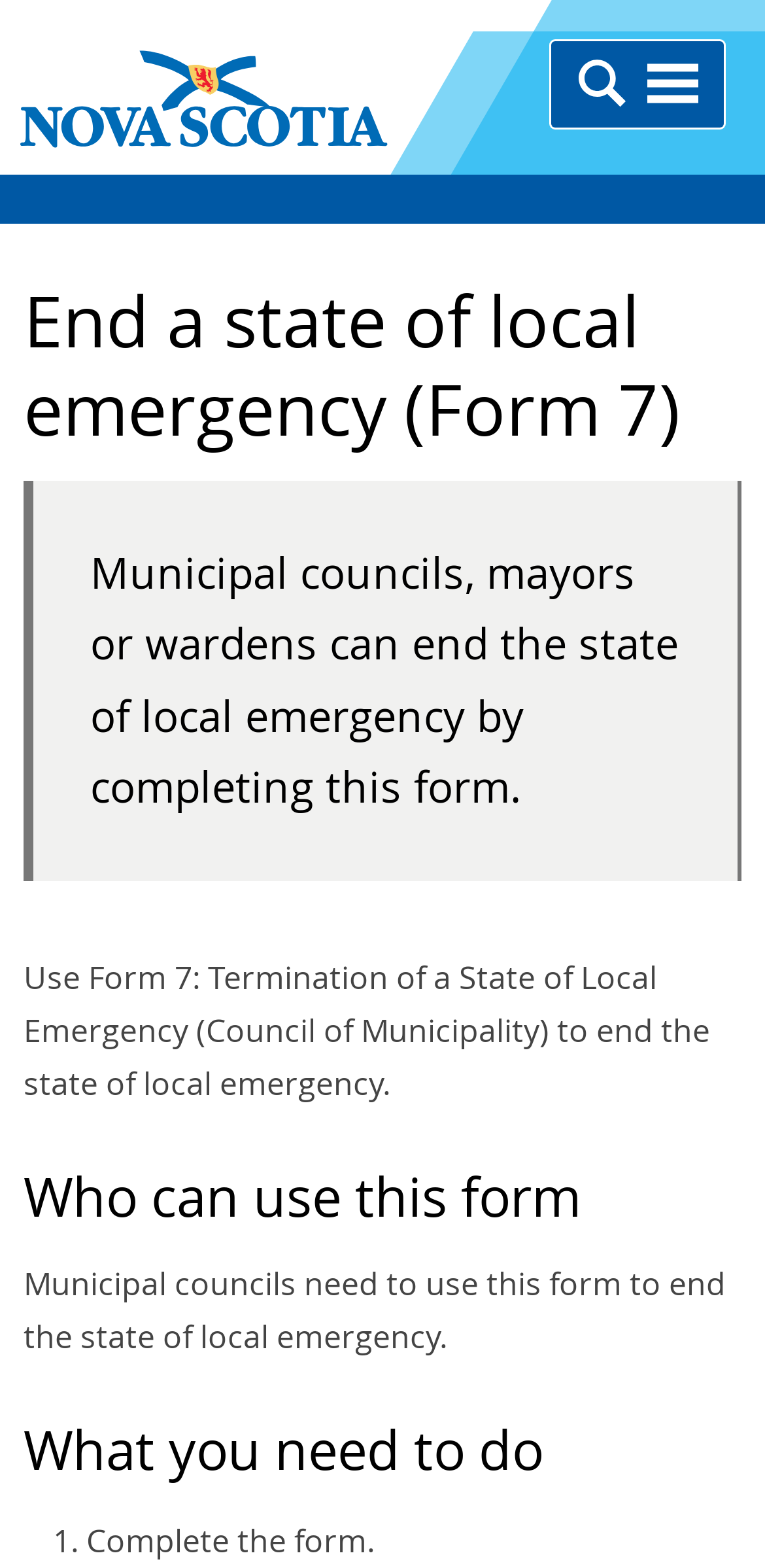What is the first step to complete the form?
Based on the image content, provide your answer in one word or a short phrase.

Complete the form